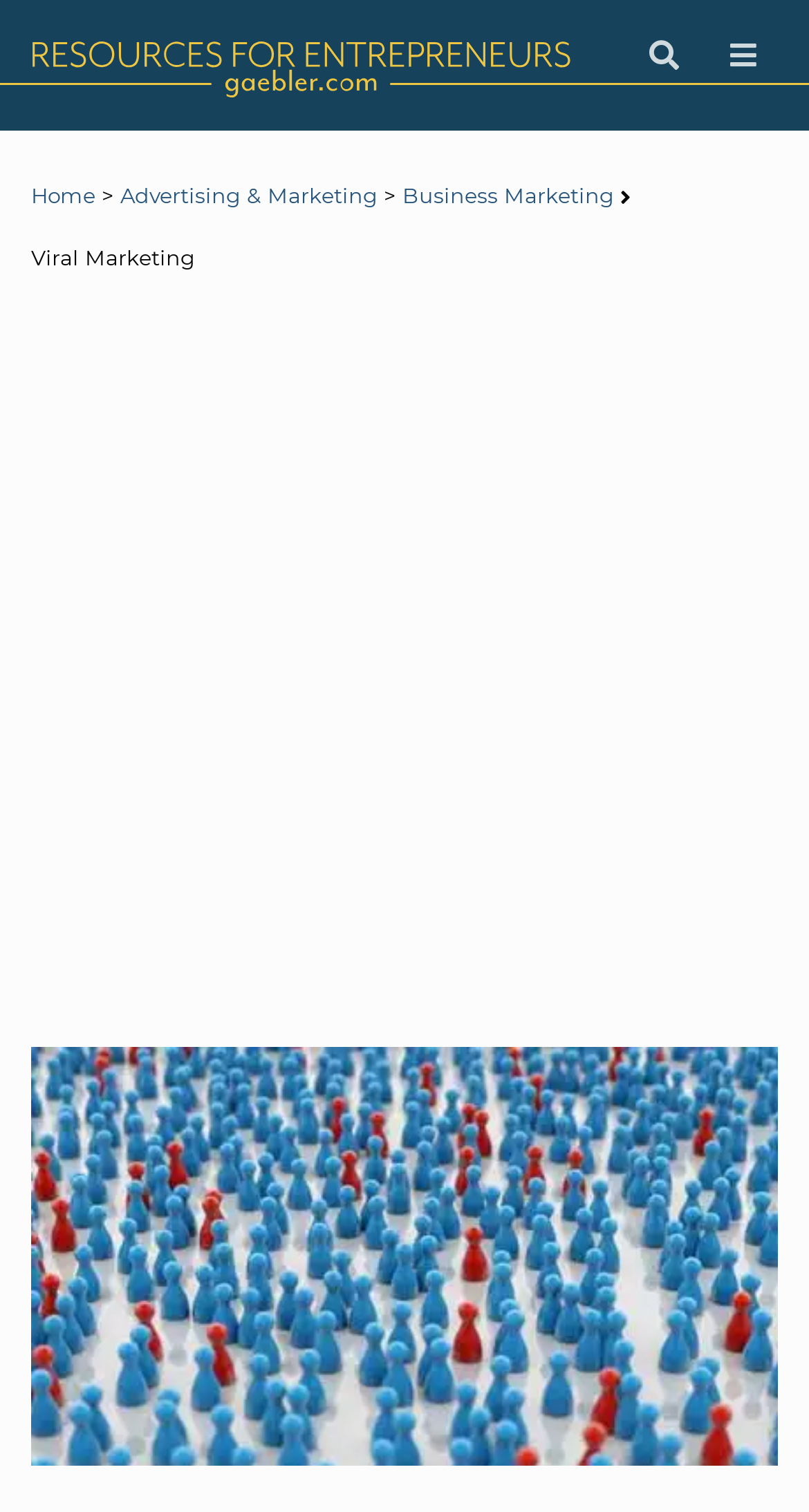Summarize the webpage in an elaborate manner.

The webpage is about Viral Marketing, with a prominent title "Viral Marketing" at the top. At the top-left corner, there is a link to "Resources for Entrepreneurs - Gaebler.com" accompanied by a small image. Next to it, there are two buttons, "Search" and "Menu", aligned horizontally. 

Below the title, there is a search bar with a "Search" button on the right side. Above the search bar, there are three links: "Home", "Advertising & Marketing", and "Business Marketing", arranged horizontally. 

The main content of the webpage is an iframe that takes up most of the page, occupying the middle section. It is labeled as an "Advertisement". 

At the bottom of the page, there is a large image related to Viral Marketing, spanning the entire width of the page.